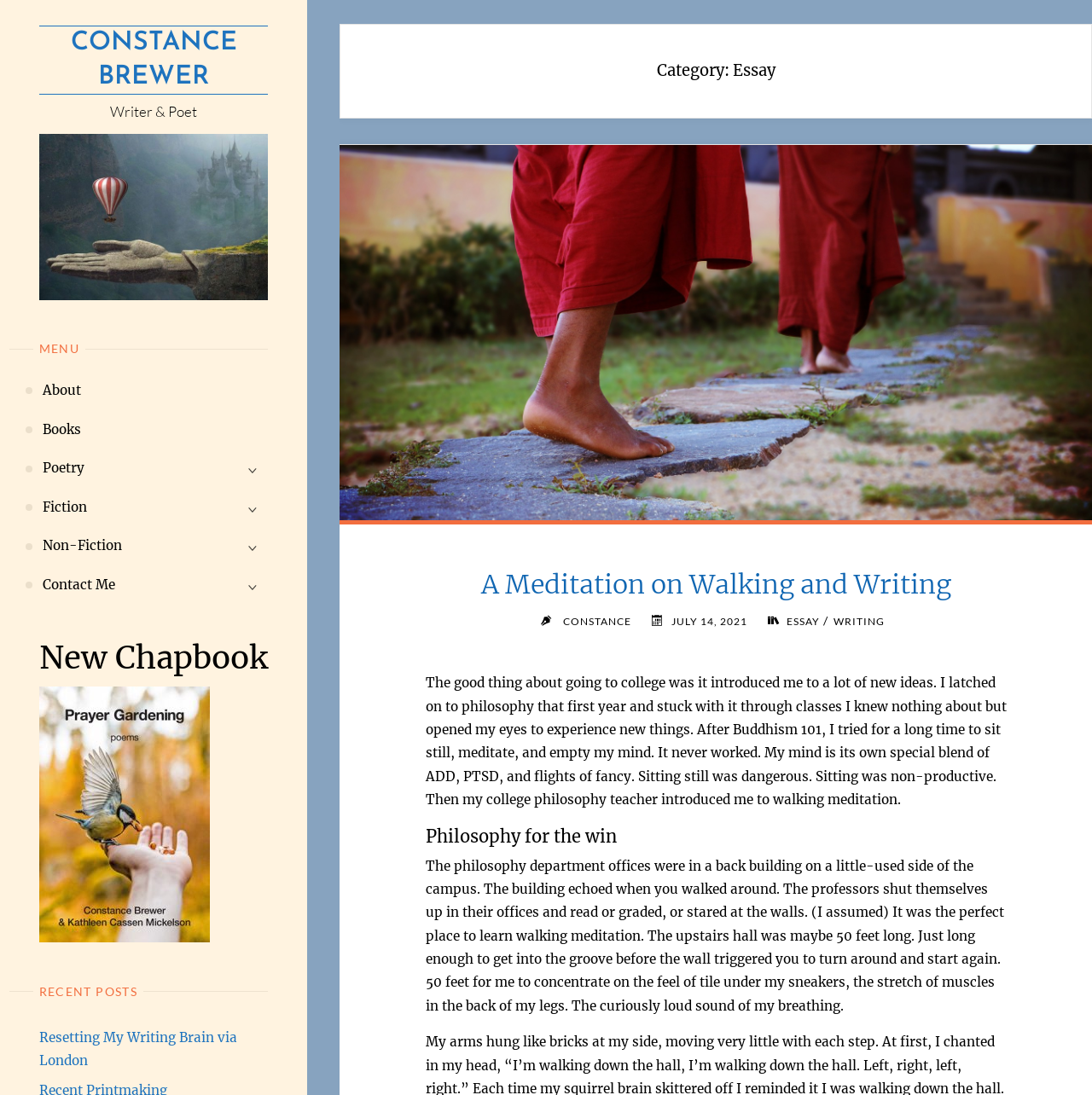Can you provide the bounding box coordinates for the element that should be clicked to implement the instruction: "Click on the 'Resetting My Writing Brain via London' link"?

[0.036, 0.94, 0.217, 0.976]